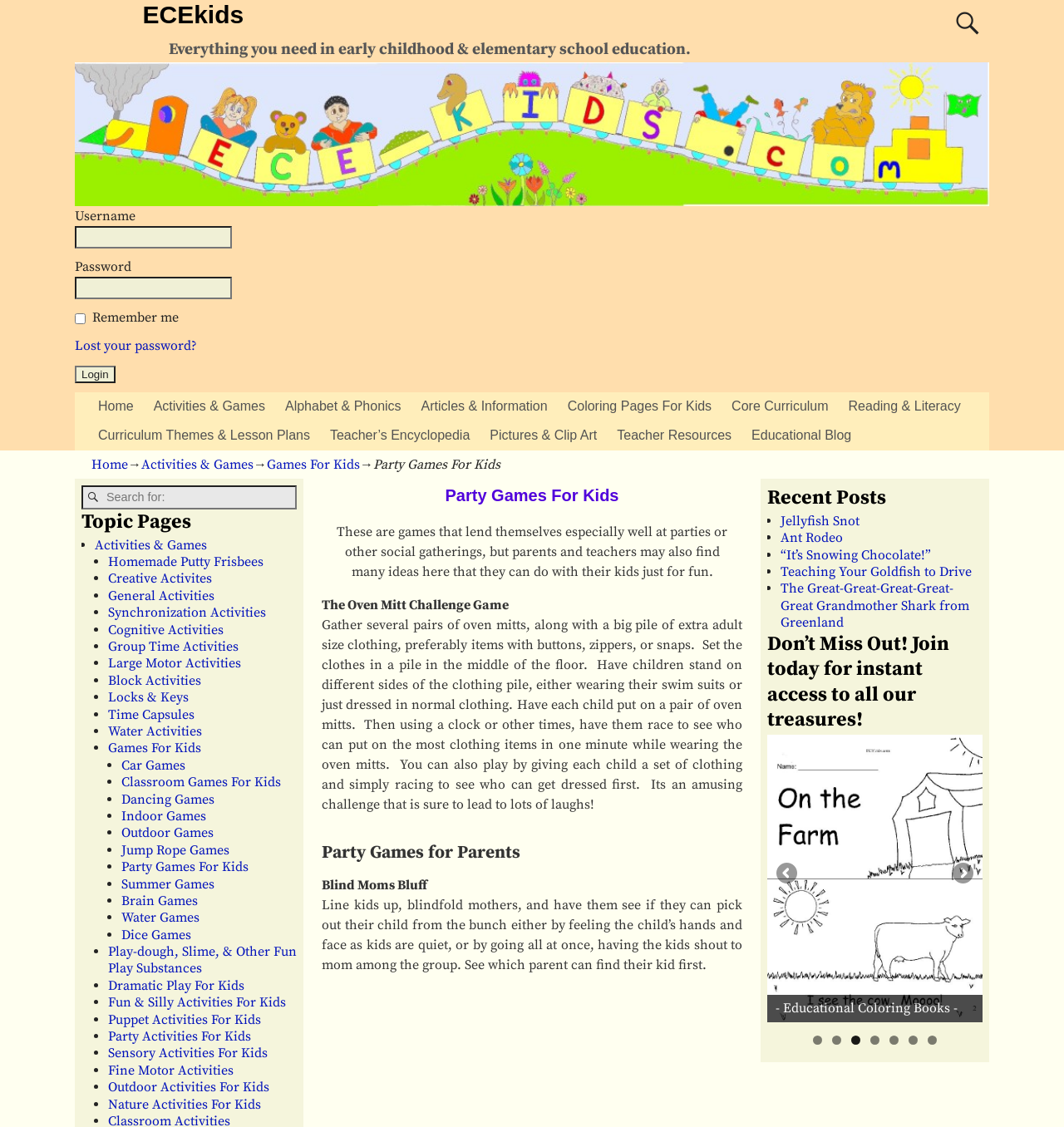Detail the webpage's structure and highlights in your description.

This webpage is about party games for kids, providing ideas and activities for birthday parties, family gatherings, or just for fun. At the top, there is a heading "ECEkids" with a link to the website's homepage. Below it, there is a search bar and a login section with fields for username, password, and a "Remember me" checkbox.

The main content of the page is divided into sections. The first section has a heading "Party Games For Kids" and provides a brief introduction to the types of games that can be played at parties or social gatherings. Below this, there are two game ideas: "The Oven Mitt Challenge Game" and "Blind Moms Bluff". The first game involves racing to put on clothing items while wearing oven mitts, and the second game is a blindfolded guessing game for parents to find their kids.

On the left side of the page, there is a list of links to various topics, including "Home", "Activities & Games", "Alphabet & Phonics", and more. Below this list, there is a section titled "Topic Pages" with a list of links to specific activities, such as "Homemade Putty Frisbees", "Creative Activities", and "Games For Kids".